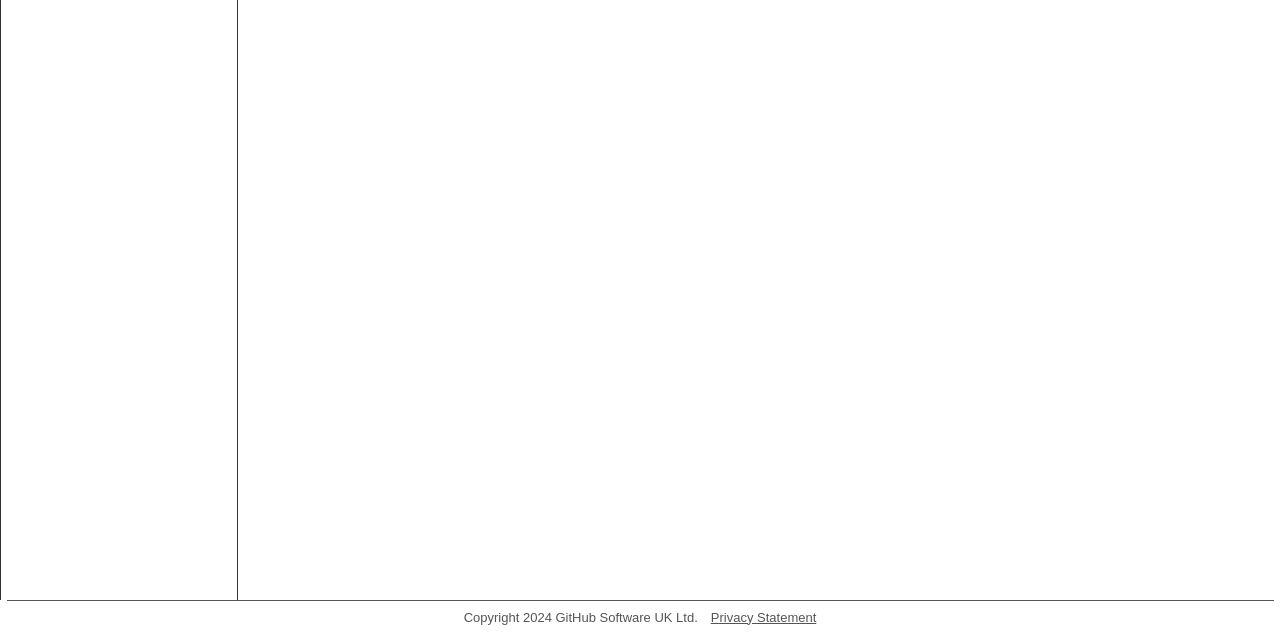Find the bounding box coordinates for the HTML element described as: "Privacy Statement". The coordinates should consist of four float values between 0 and 1, i.e., [left, top, right, bottom].

[0.545, 0.949, 0.638, 0.98]